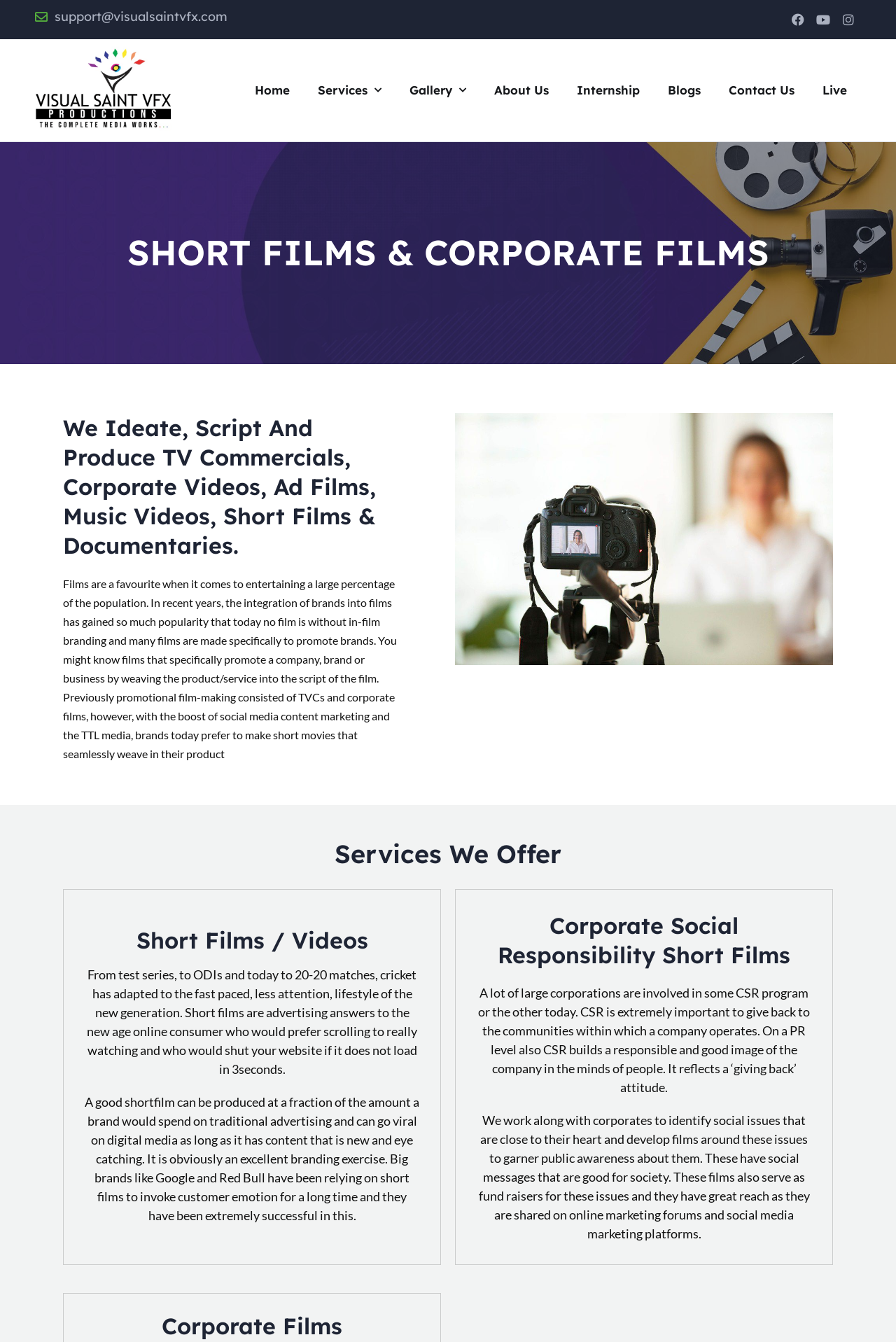Extract the bounding box coordinates for the UI element described by the text: "Home". The coordinates should be in the form of [left, top, right, bottom] with values between 0 and 1.

[0.269, 0.055, 0.339, 0.079]